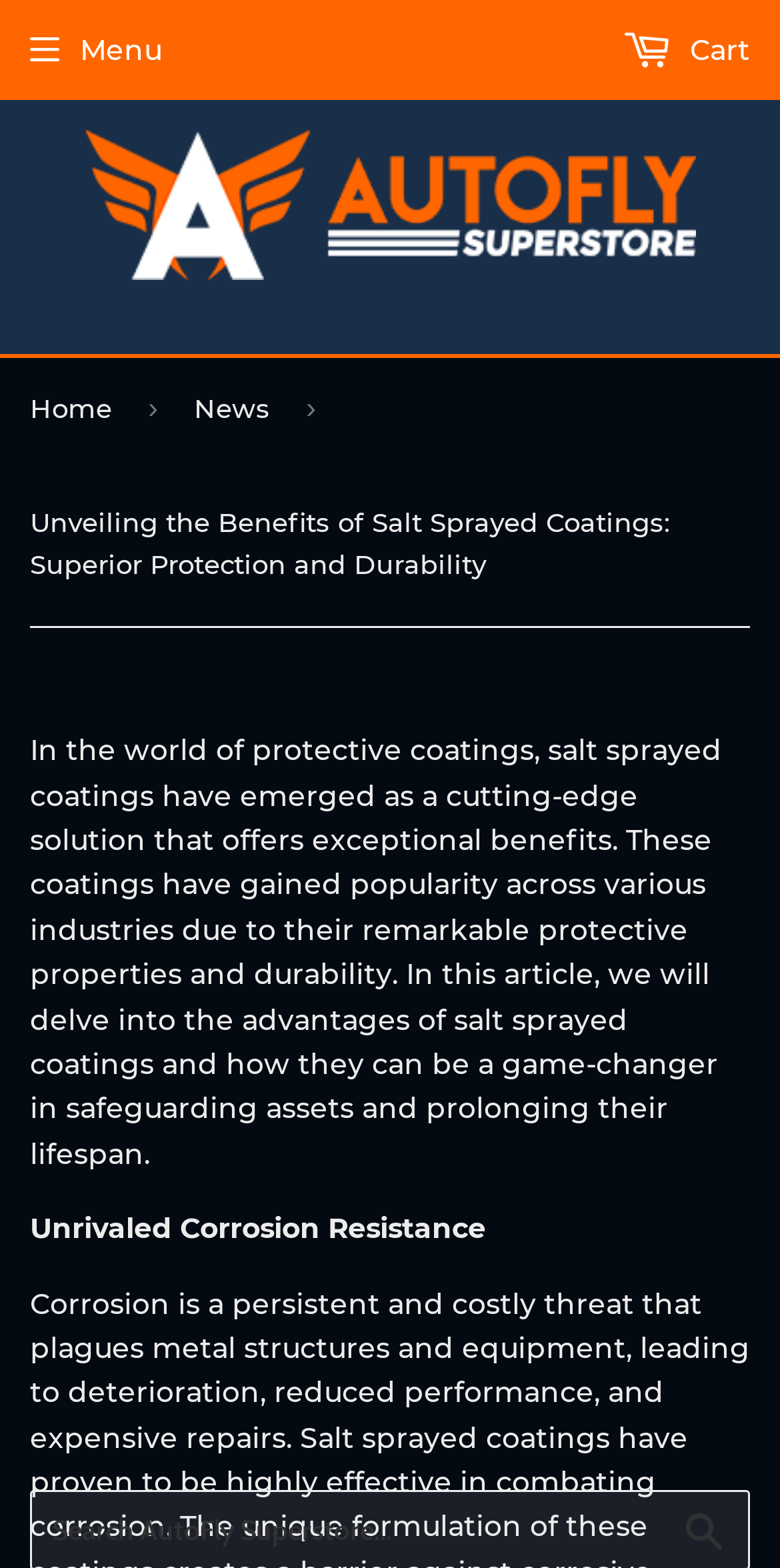From the webpage screenshot, predict the bounding box coordinates (top-left x, top-left y, bottom-right x, bottom-right y) for the UI element described here: Cart 0

[0.544, 0.005, 0.961, 0.059]